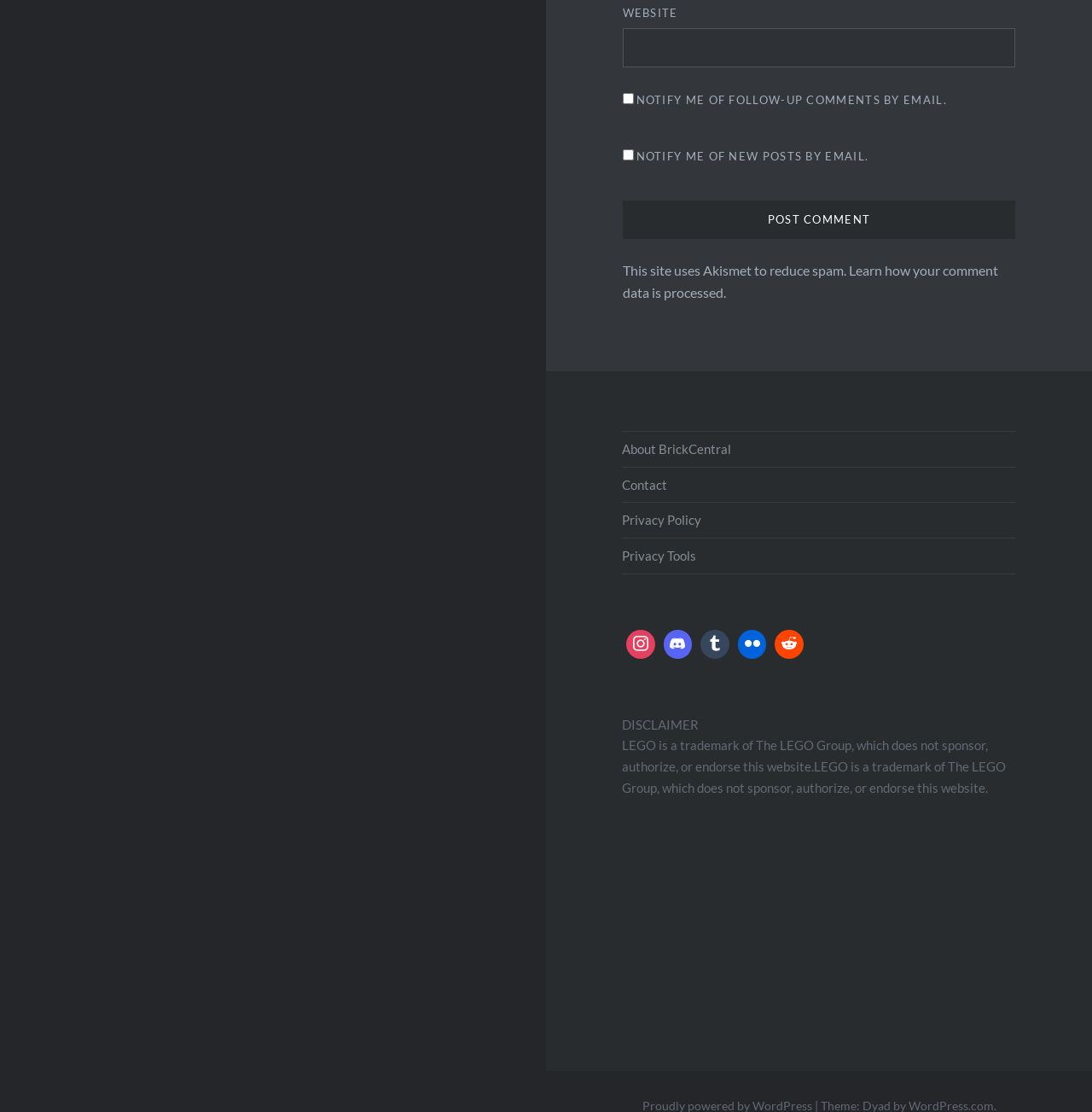Identify the bounding box coordinates of the clickable section necessary to follow the following instruction: "Learn how your comment data is processed". The coordinates should be presented as four float numbers from 0 to 1, i.e., [left, top, right, bottom].

[0.57, 0.236, 0.914, 0.27]